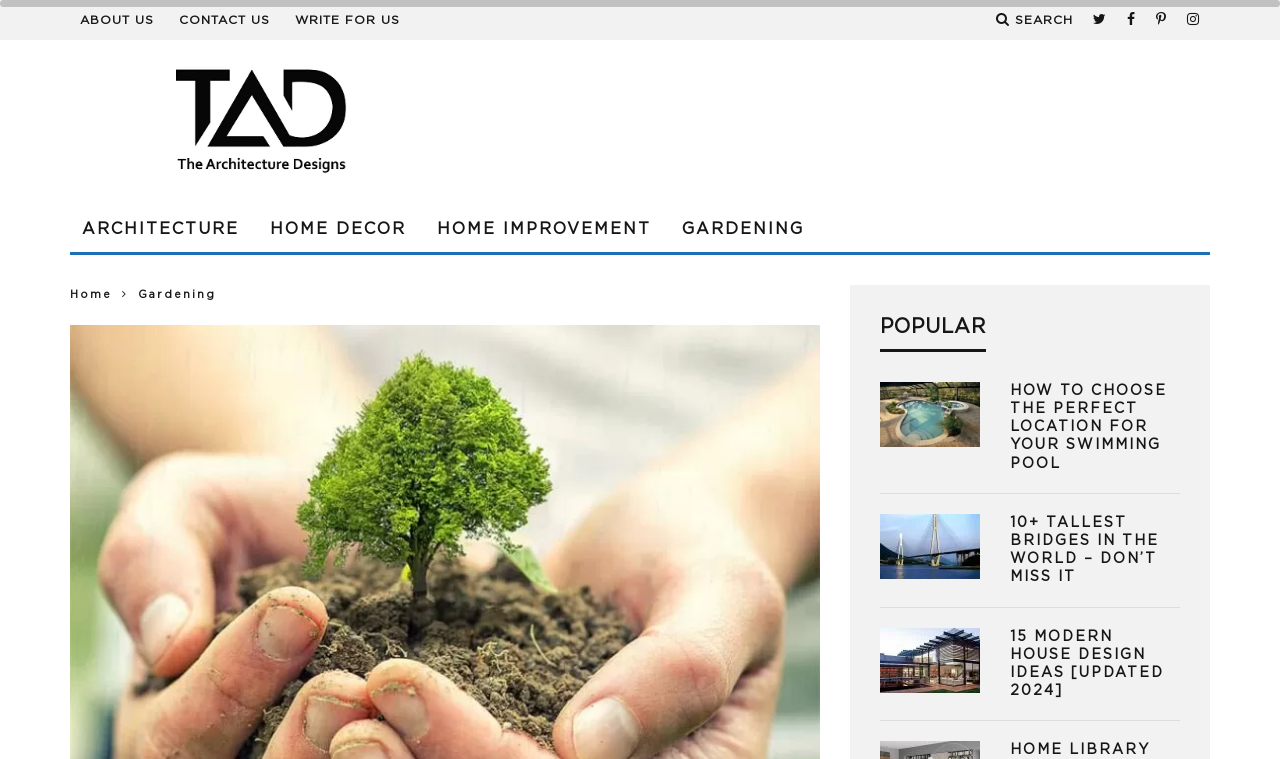Identify the bounding box for the described UI element: "Home Decor".

[0.202, 0.273, 0.327, 0.332]